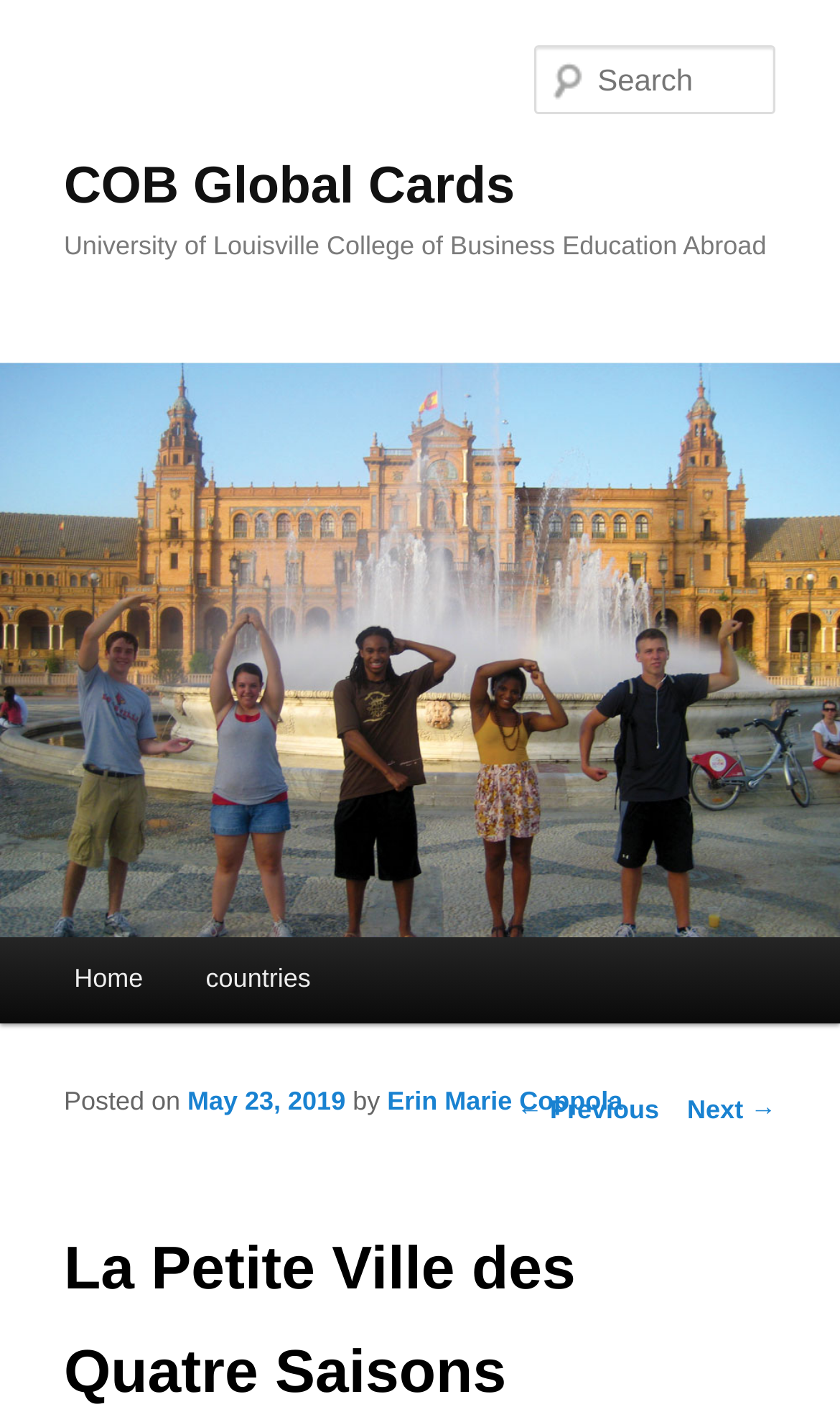Determine the bounding box coordinates of the section I need to click to execute the following instruction: "Skip to primary content". Provide the coordinates as four float numbers between 0 and 1, i.e., [left, top, right, bottom].

[0.076, 0.662, 0.498, 0.727]